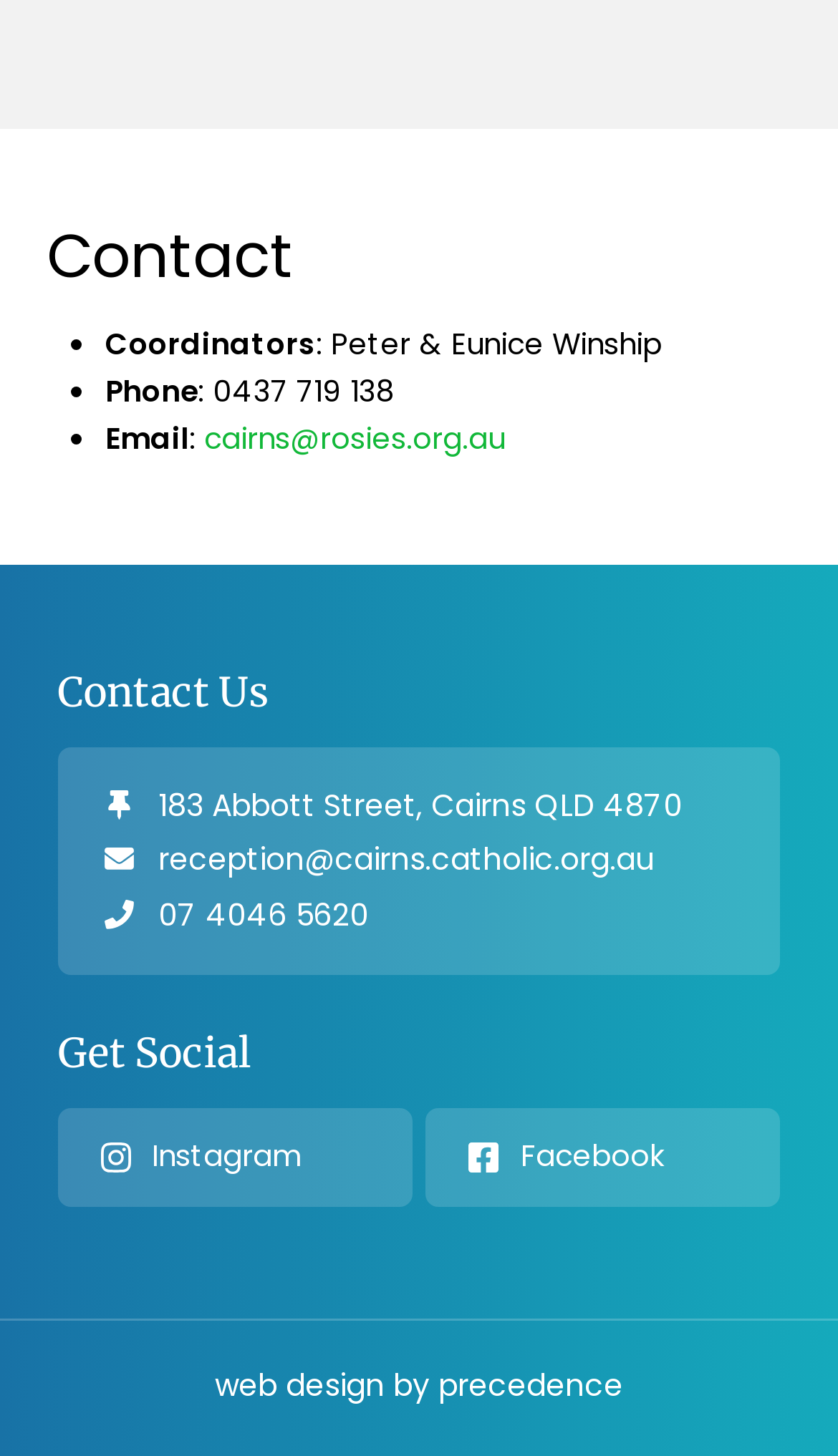What is the email address? Based on the image, give a response in one word or a short phrase.

cairns@rosies.org.au